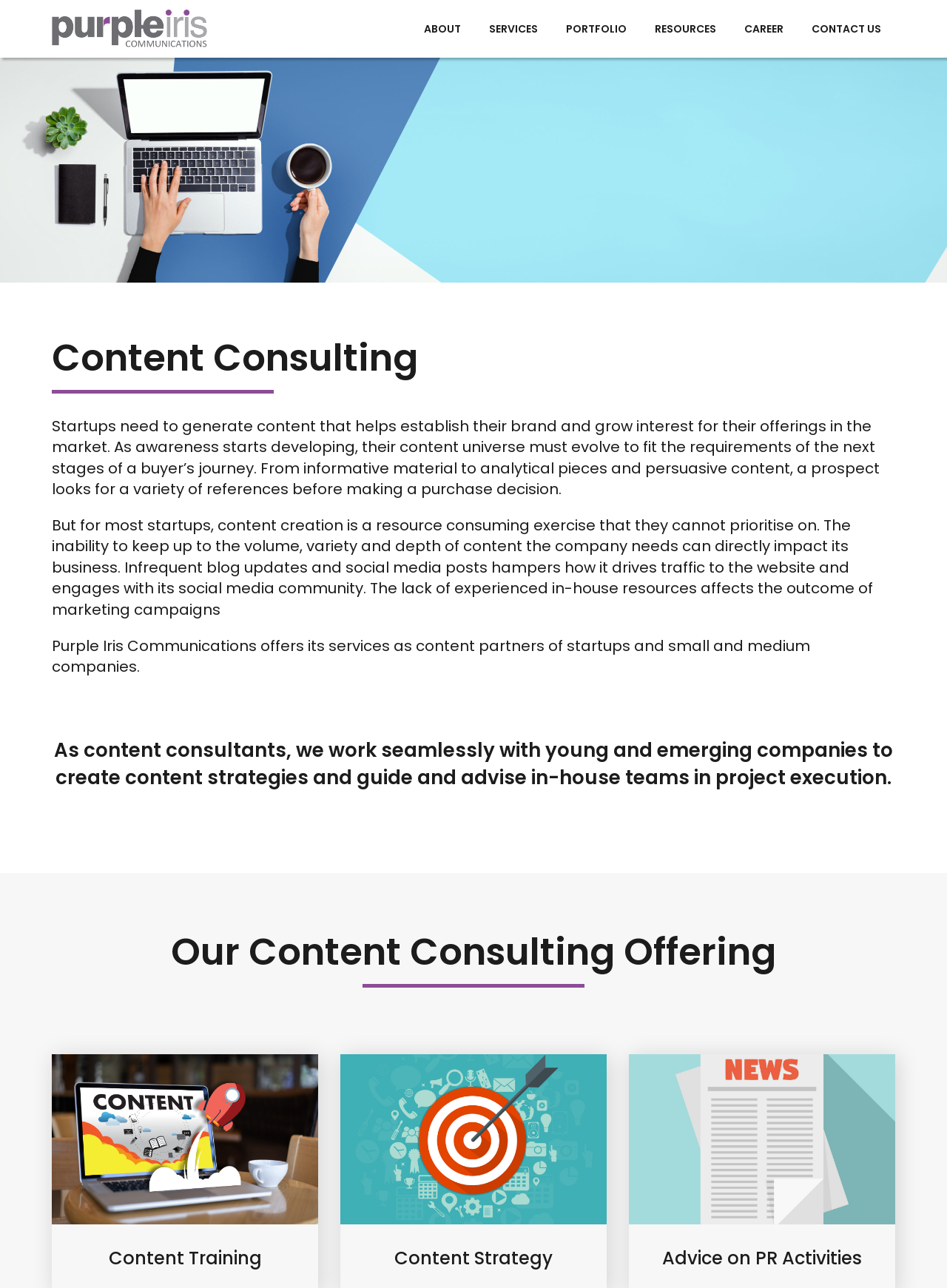What is the impact of infrequent blog updates and social media posts?
Please give a well-detailed answer to the question.

The webpage states that infrequent blog updates and social media posts hampers how a startup drives traffic to its website and engages with its social media community, which can negatively impact its business.